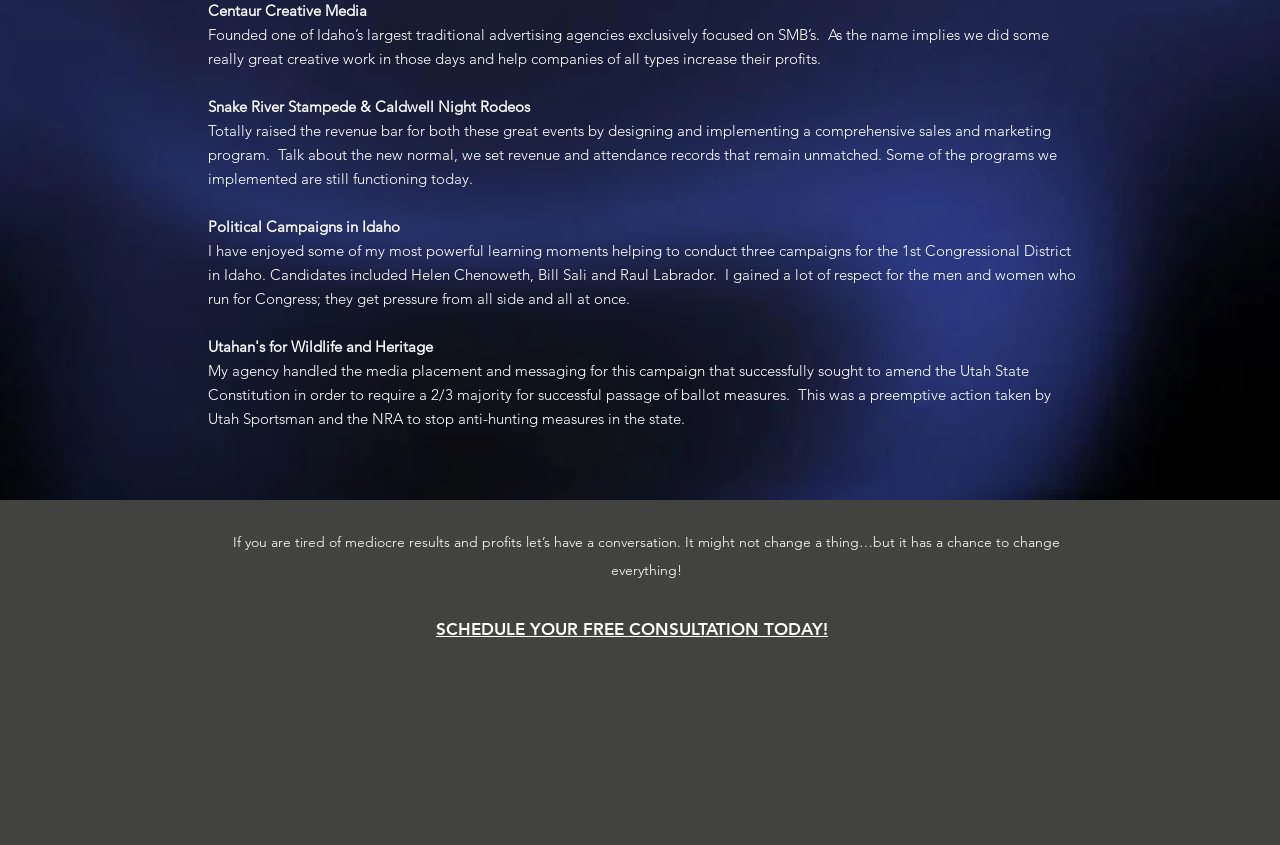What is the name of the company?
Refer to the image and respond with a one-word or short-phrase answer.

Centaur Creative Media